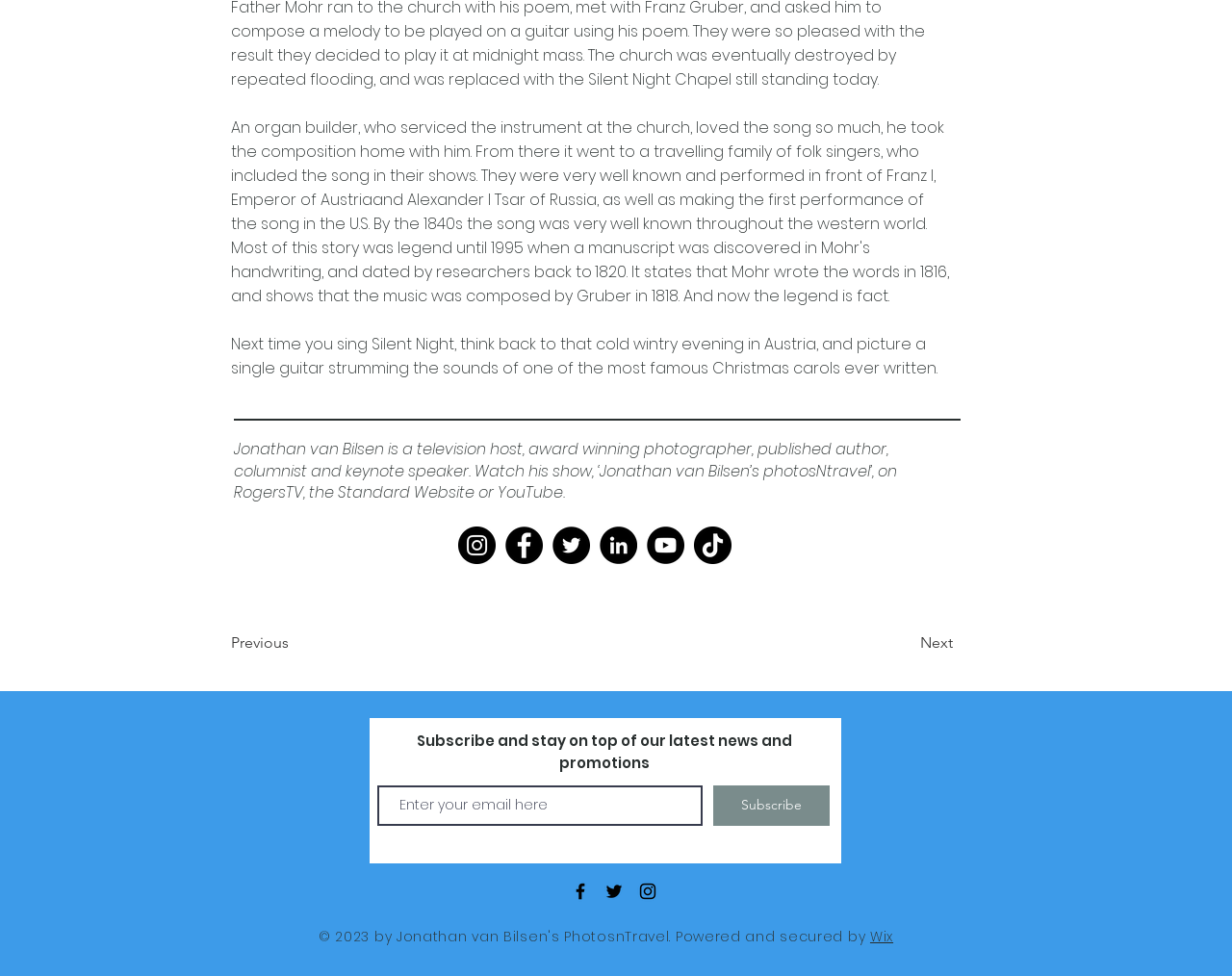Please locate the bounding box coordinates of the region I need to click to follow this instruction: "Click the 'Previous' button".

[0.188, 0.639, 0.289, 0.679]